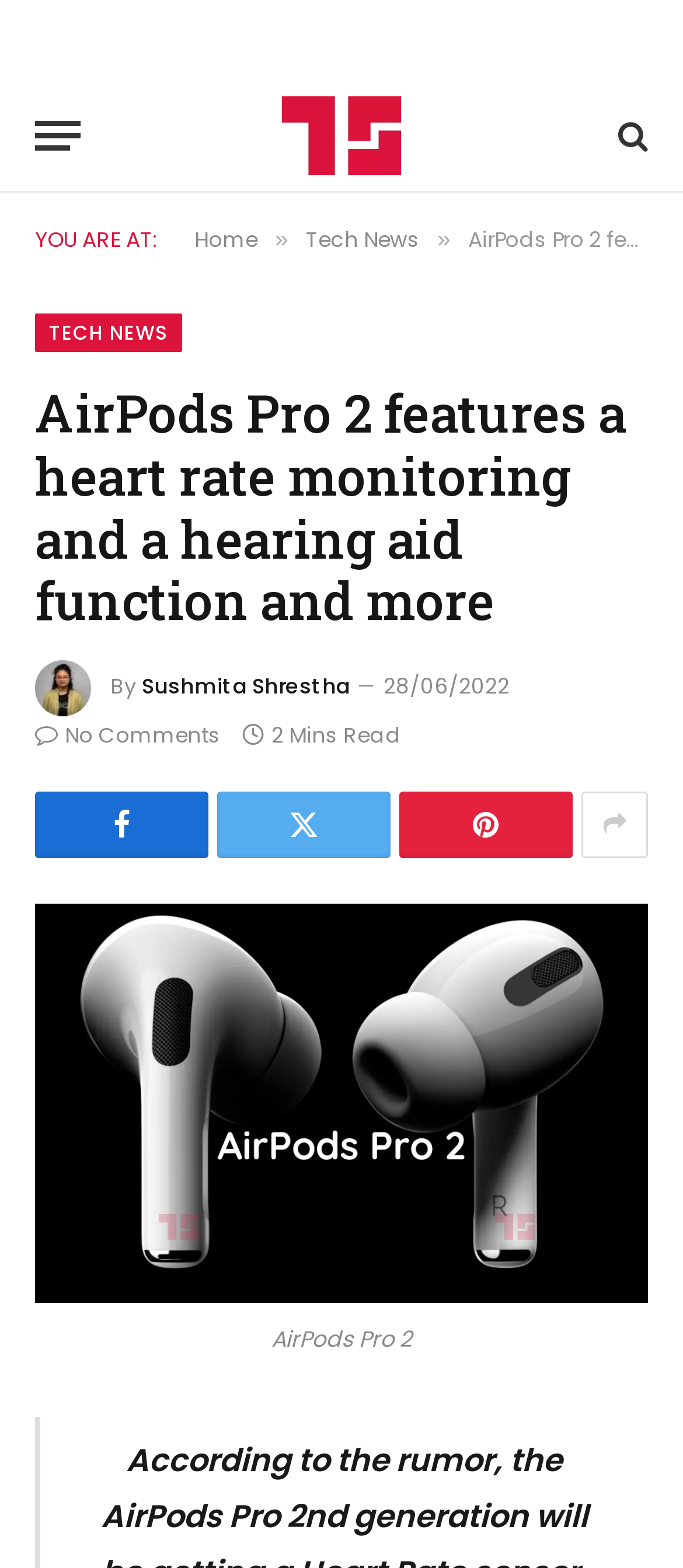Locate the UI element described by aria-label="Search" in the provided webpage screenshot. Return the bounding box coordinates in the format (top-left x, top-left y, bottom-right x, bottom-right y), ensuring all values are between 0 and 1.

None